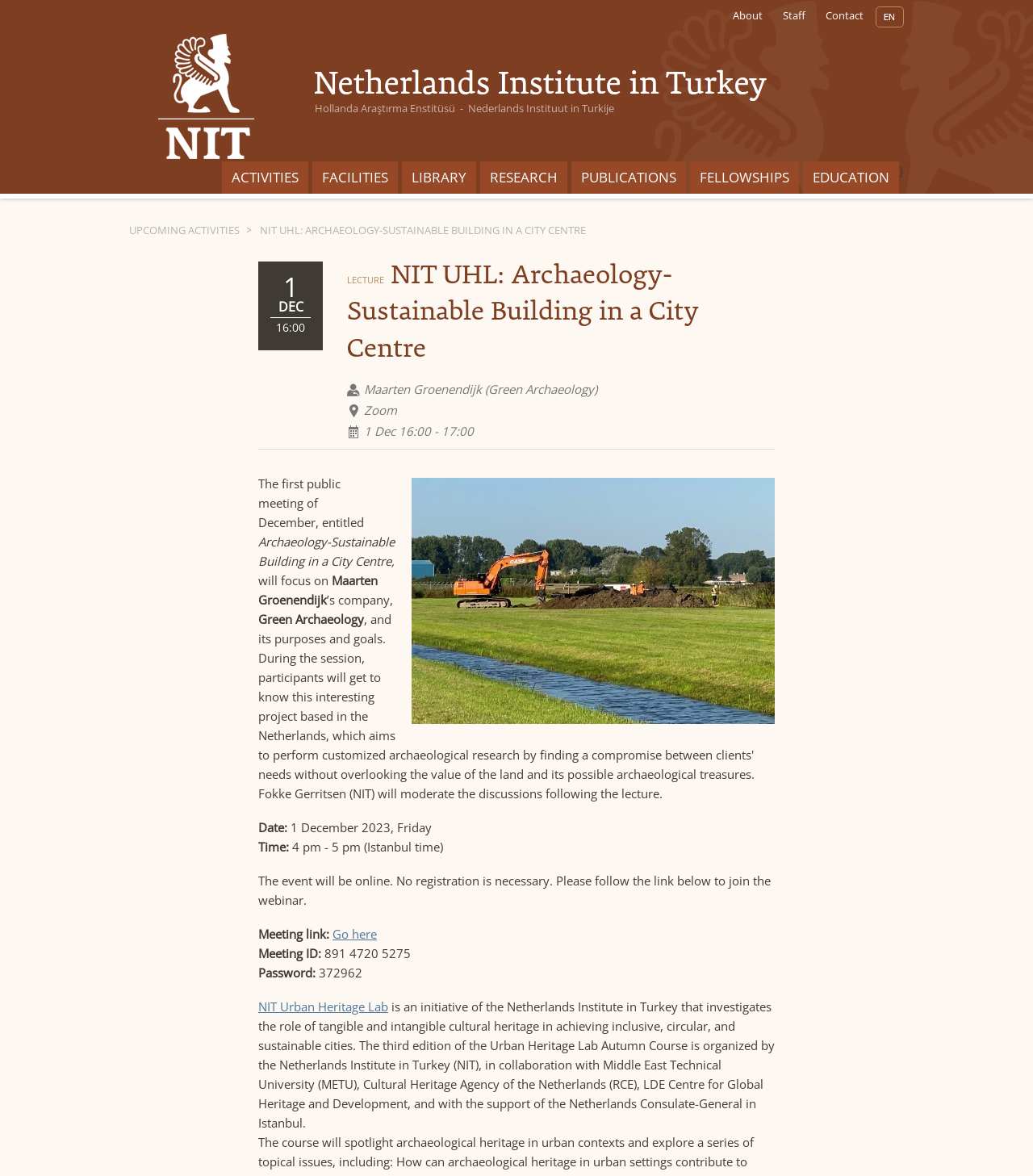Create a full and detailed caption for the entire webpage.

The webpage appears to be the official website of the Netherlands Institute in Turkey (NIT). At the top, there are several links to different sections of the website, including "EN", "Contact", "Staff", and "About". Below these links, there is a heading that reads "Hollanda Araştırma Enstitüsü - Nederlands Instituut in Turkije".

On the left side of the page, there are several links to different categories, including "ACTIVITIES", "FACILITIES", "LIBRARY", "RESEARCH", "PUBLICATIONS", "FELLOWSHIPS", and "EDUCATION". These links are arranged vertically, with "ACTIVITIES" at the top and "EDUCATION" at the bottom.

In the main content area, there is a section that appears to be promoting an upcoming event, "LECTURE NIT UHL: Archaeology-Sustainable Building in a City Centre". This event is scheduled to take place on December 1, 2023, at 16:00. The speaker is Maarten Groenendijk from Green Archaeology, and the event will be held online via Zoom.

Below the event details, there is a paragraph of text that describes the event, followed by a section that provides the meeting link, meeting ID, and password for the webinar. There is also a link to the NIT Urban Heritage Lab, which is an initiative of the Netherlands Institute in Turkey that focuses on cultural heritage and sustainable cities.

At the bottom of the page, there is a long paragraph of text that describes the NIT Urban Heritage Lab and its partners.